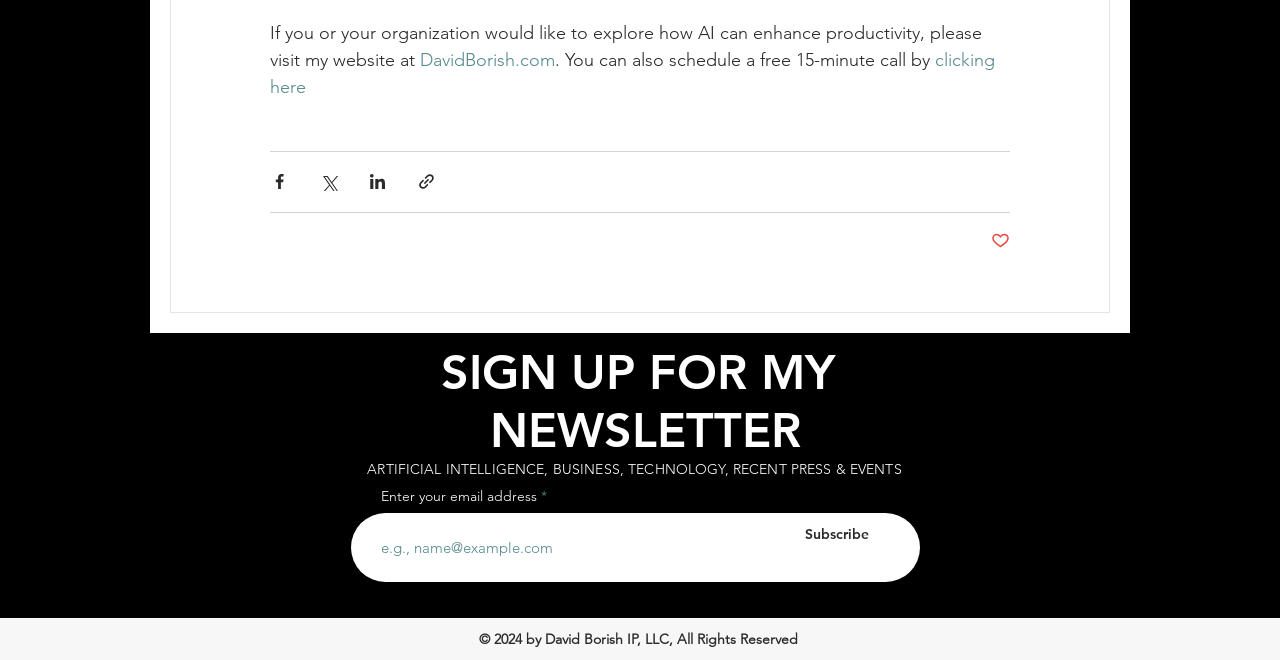Please look at the image and answer the question with a detailed explanation: What do you need to enter to subscribe to the newsletter?

In the section labeled 'SIGN UP FOR MY NEWSLETTER', there is a textbox with a label 'Enter your email address *', which implies that you need to enter your email address to subscribe to the newsletter.